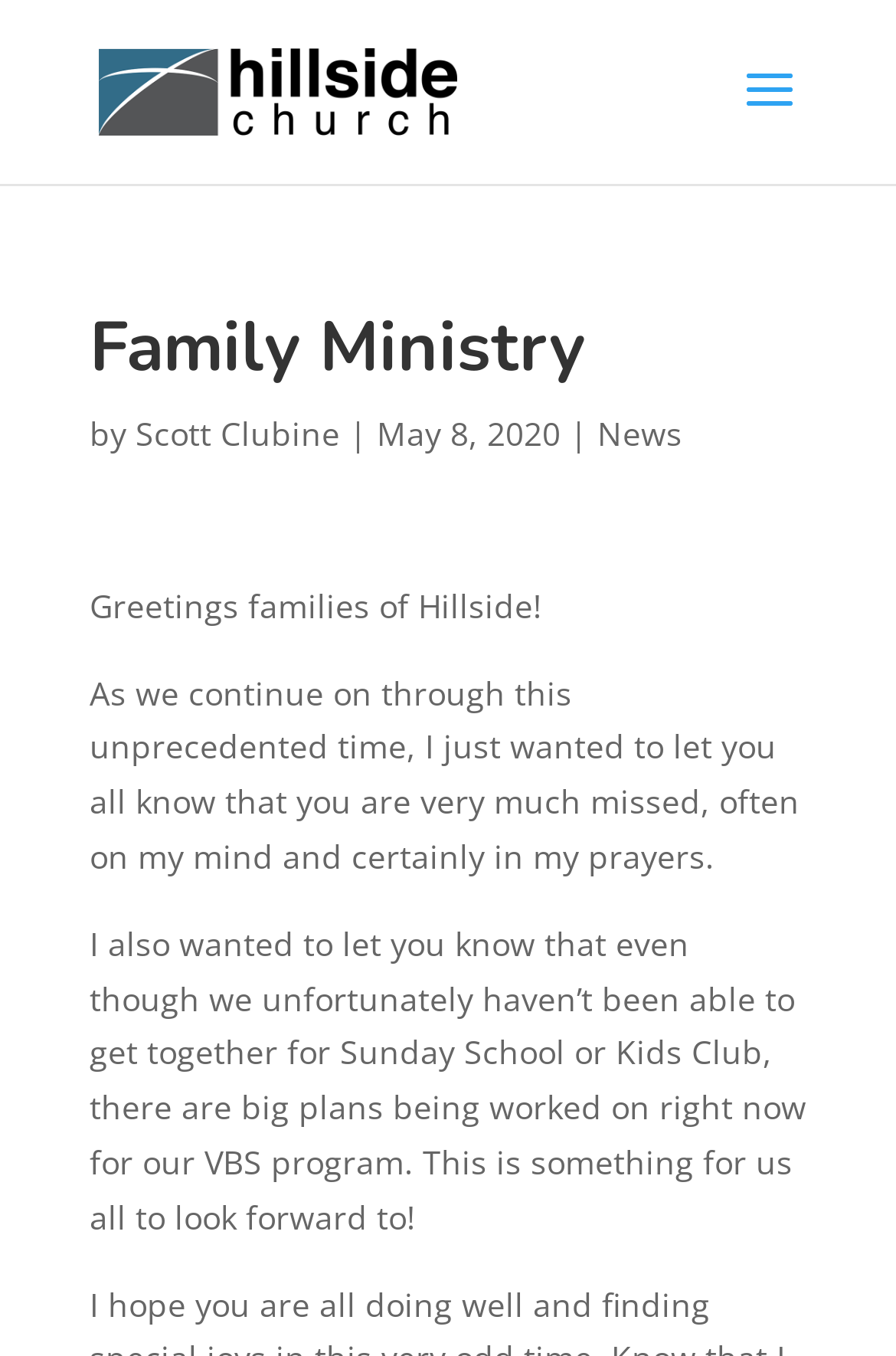Provide your answer in one word or a succinct phrase for the question: 
What is being planned for the families?

VBS program